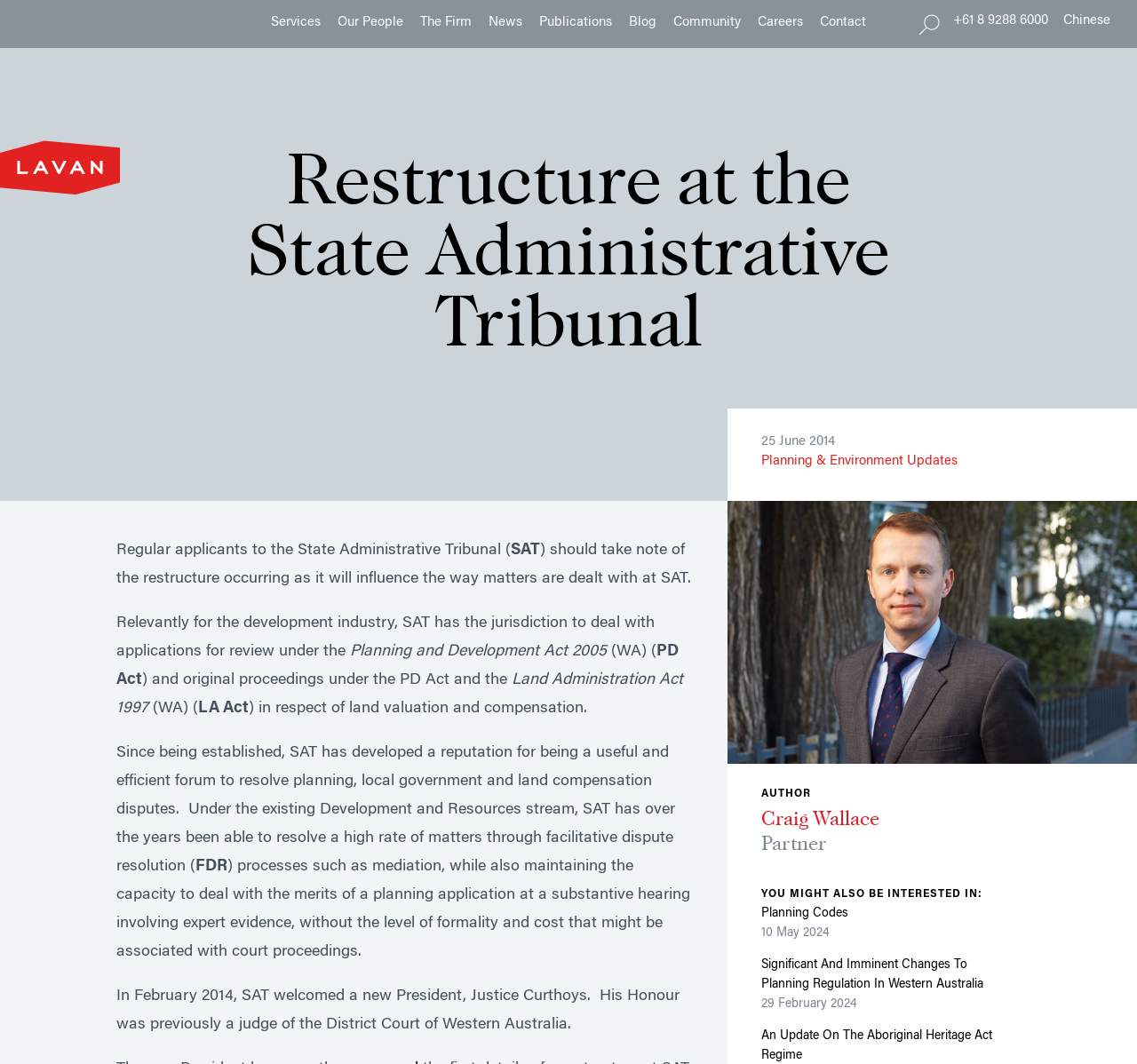Who is the President of SAT mentioned in the webpage?
Please ensure your answer is as detailed and informative as possible.

According to the webpage, in February 2014, SAT welcomed a new President, Justice Curthoys, who was previously a judge of the District Court of Western Australia.